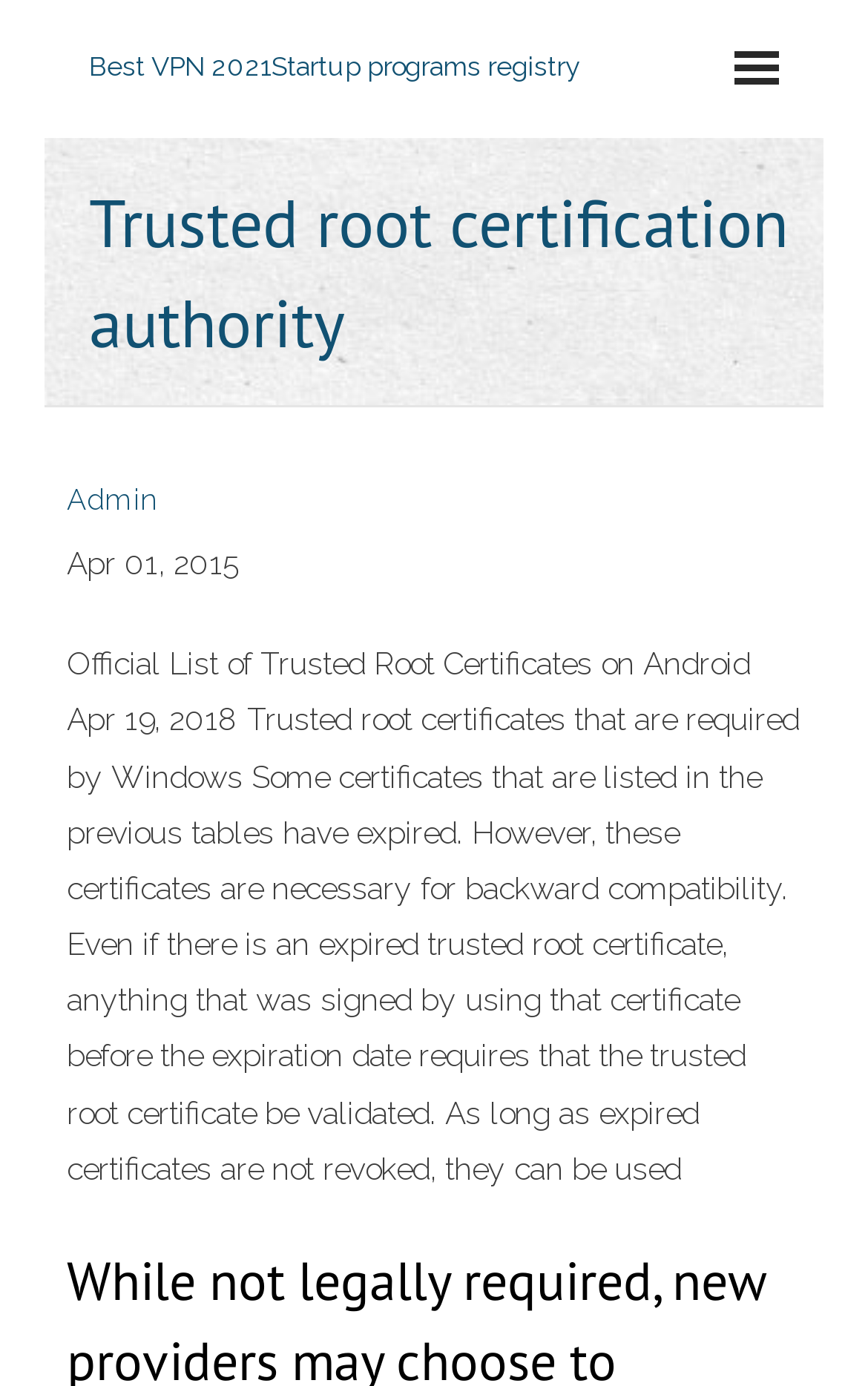Identify the bounding box for the UI element specified in this description: "Admin". The coordinates must be four float numbers between 0 and 1, formatted as [left, top, right, bottom].

[0.077, 0.348, 0.182, 0.372]